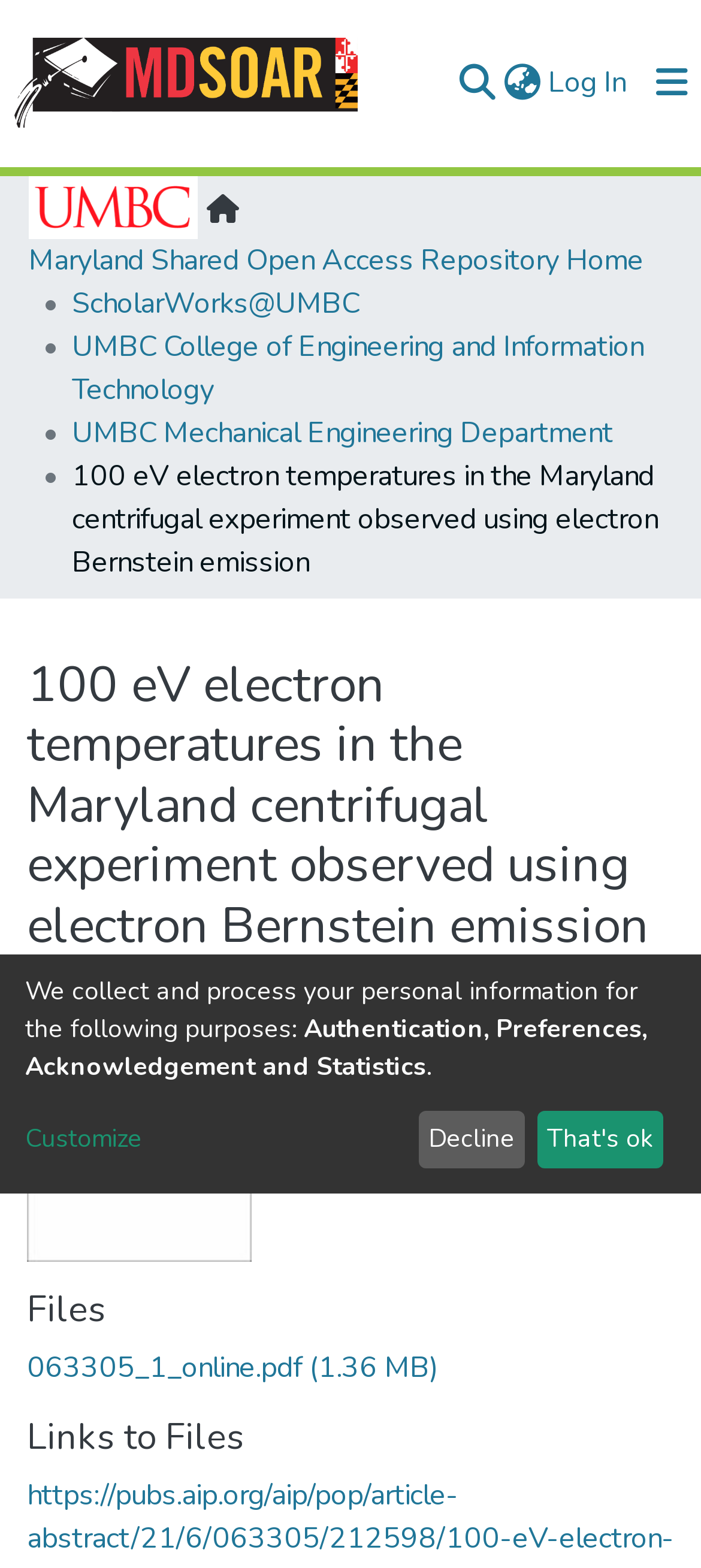Identify the bounding box of the UI element that matches this description: "aria-label="Search" name="query"".

[0.636, 0.03, 0.713, 0.073]